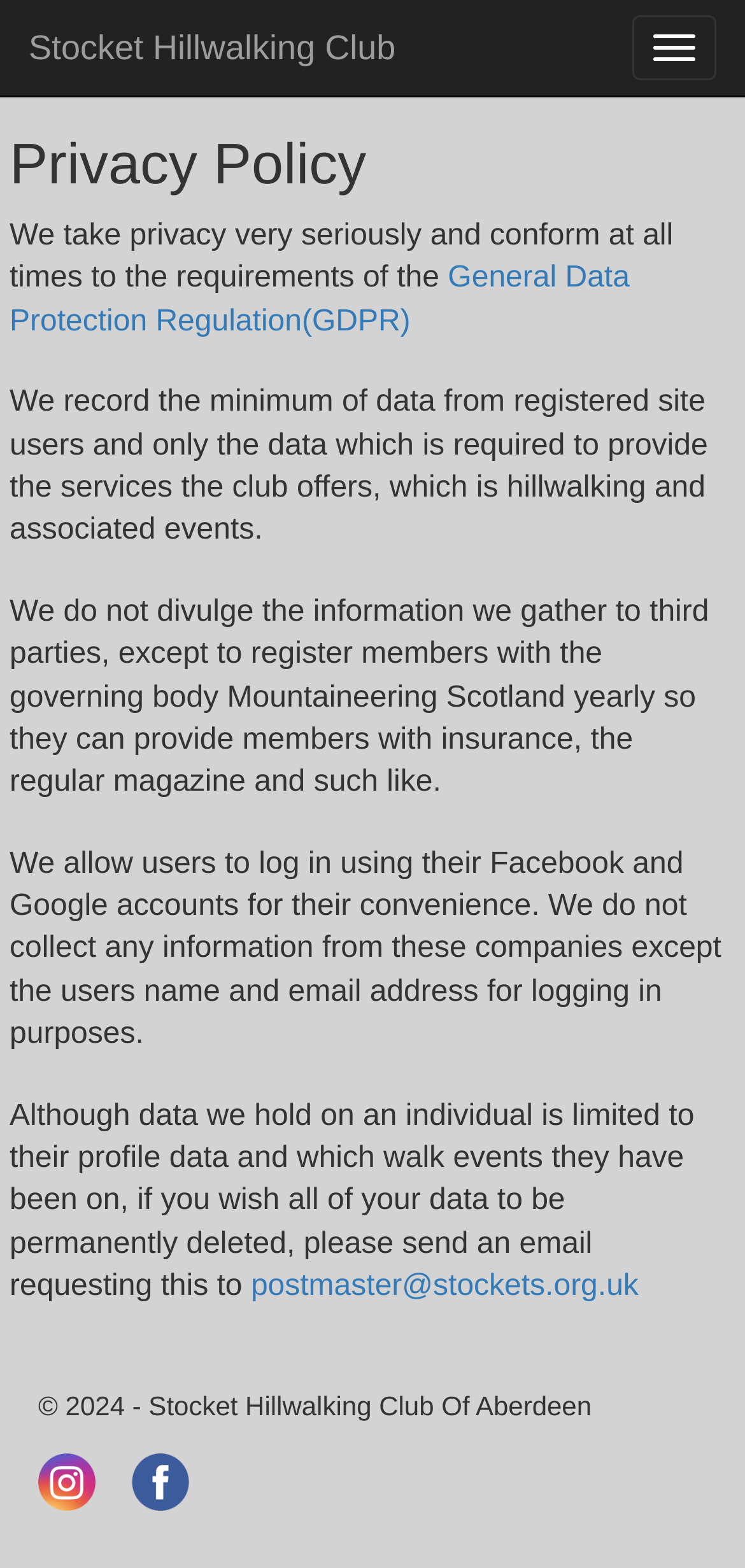How can users log in to the website?
Please respond to the question with a detailed and informative answer.

The webpage mentions that users can log in using their Facebook and Google accounts for their convenience, which suggests that these social media platforms are integrated with the website's login system.